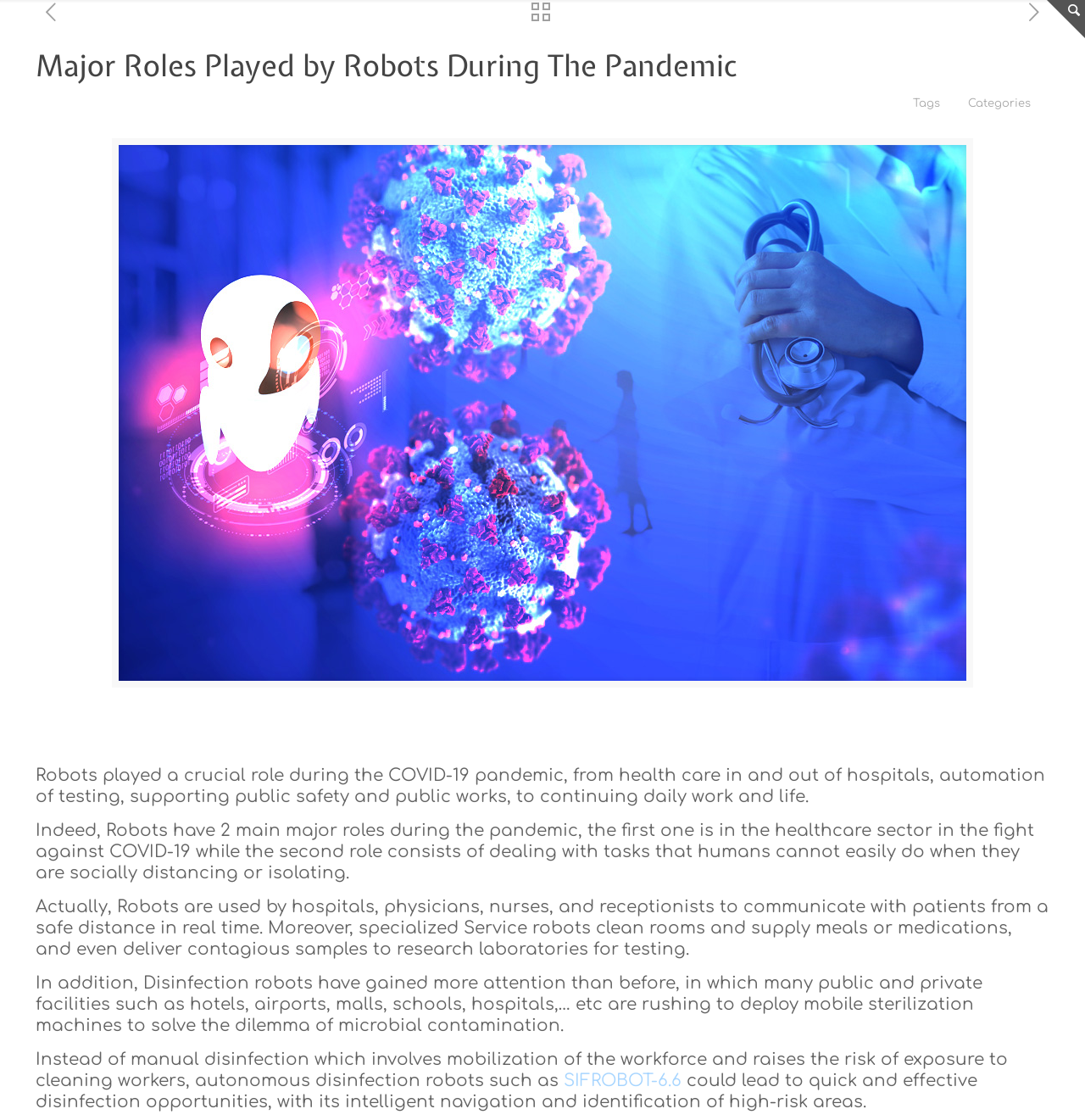Offer a meticulous caption that includes all visible features of the webpage.

The webpage is about the major roles played by robots during the pandemic. At the top right corner, there are three links with icons, and a small image is placed next to a link in the middle. Below these icons, the main heading "Major Roles Played by Robots During The Pandemic" is displayed prominently. 

On the top right side, there are two labels, "Categories" and "Tags", placed side by side. Below the main heading, there is a large image with a link to the same title as the main heading. 

The main content of the webpage is divided into four paragraphs of text. The first paragraph explains the crucial role of robots during the pandemic, including healthcare, automation of testing, public safety, and daily work. The second paragraph highlights the two main roles of robots, which are in the healthcare sector and dealing with tasks that humans cannot easily do while socially distancing or isolating. 

The third paragraph describes how robots are used in hospitals to communicate with patients, clean rooms, supply meals or medications, and deliver contagious samples to research laboratories. The fourth paragraph discusses the importance of disinfection robots in public and private facilities, which can quickly and effectively disinfect high-risk areas with their intelligent navigation. 

At the bottom of the page, there is a link to an external webpage with the text "SIFROBOT-6.6" and a small image.